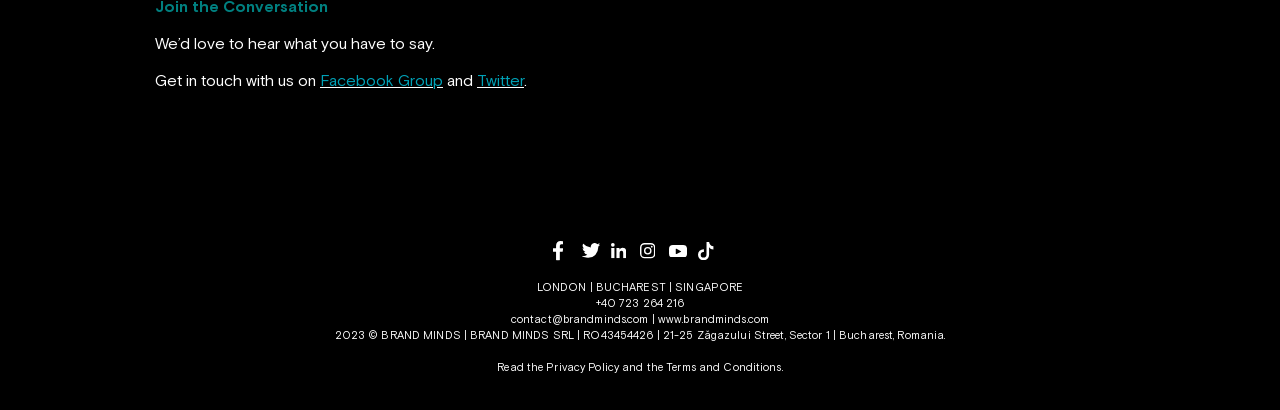Please locate the bounding box coordinates of the element that needs to be clicked to achieve the following instruction: "Get in touch with us on Facebook Group". The coordinates should be four float numbers between 0 and 1, i.e., [left, top, right, bottom].

[0.25, 0.173, 0.346, 0.217]